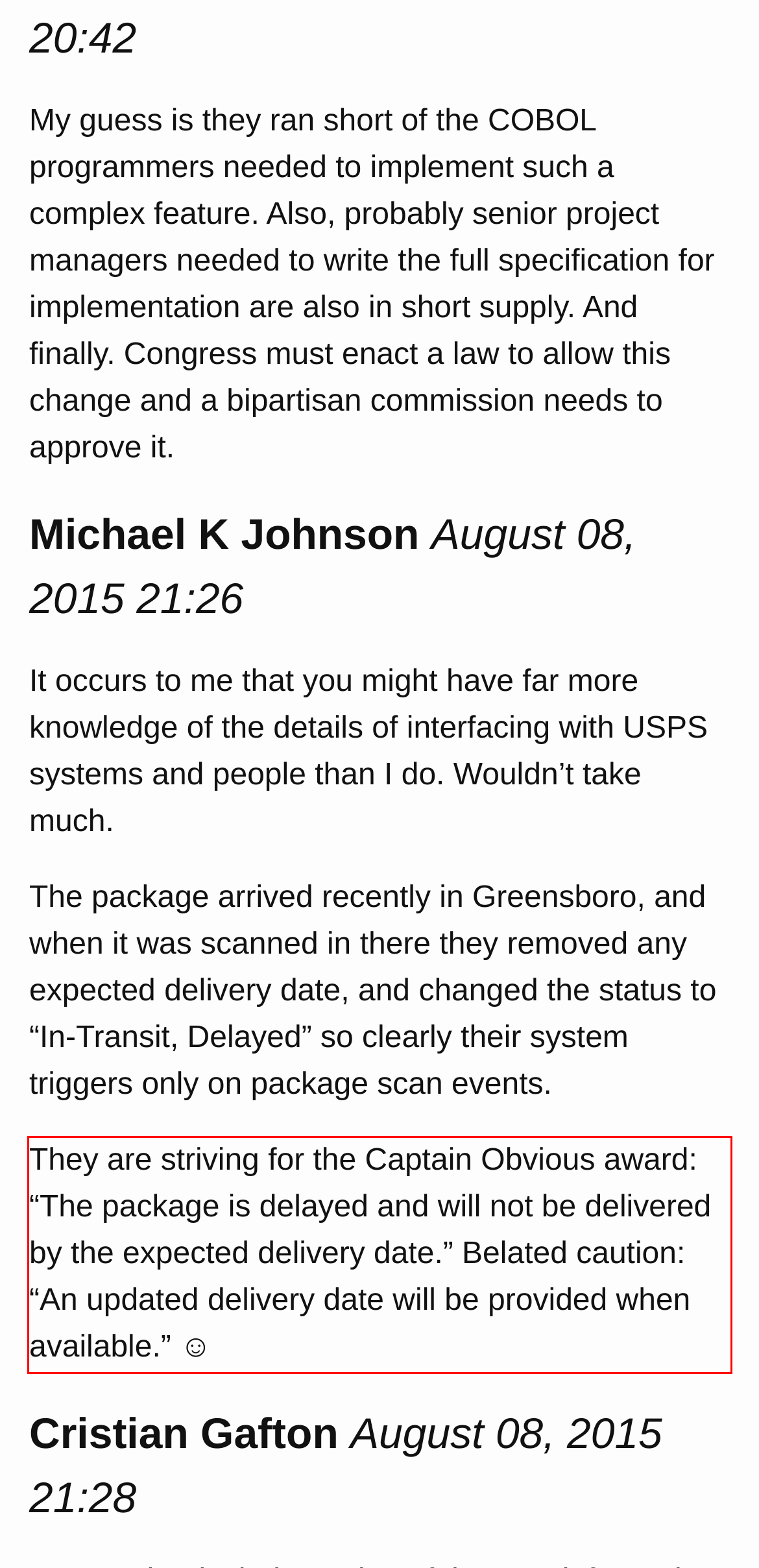From the provided screenshot, extract the text content that is enclosed within the red bounding box.

They are striving for the Captain Obvious award: “The package is delayed and will not be delivered by the expected delivery date.” Belated caution: “An updated delivery date will be provided when available.” ☺